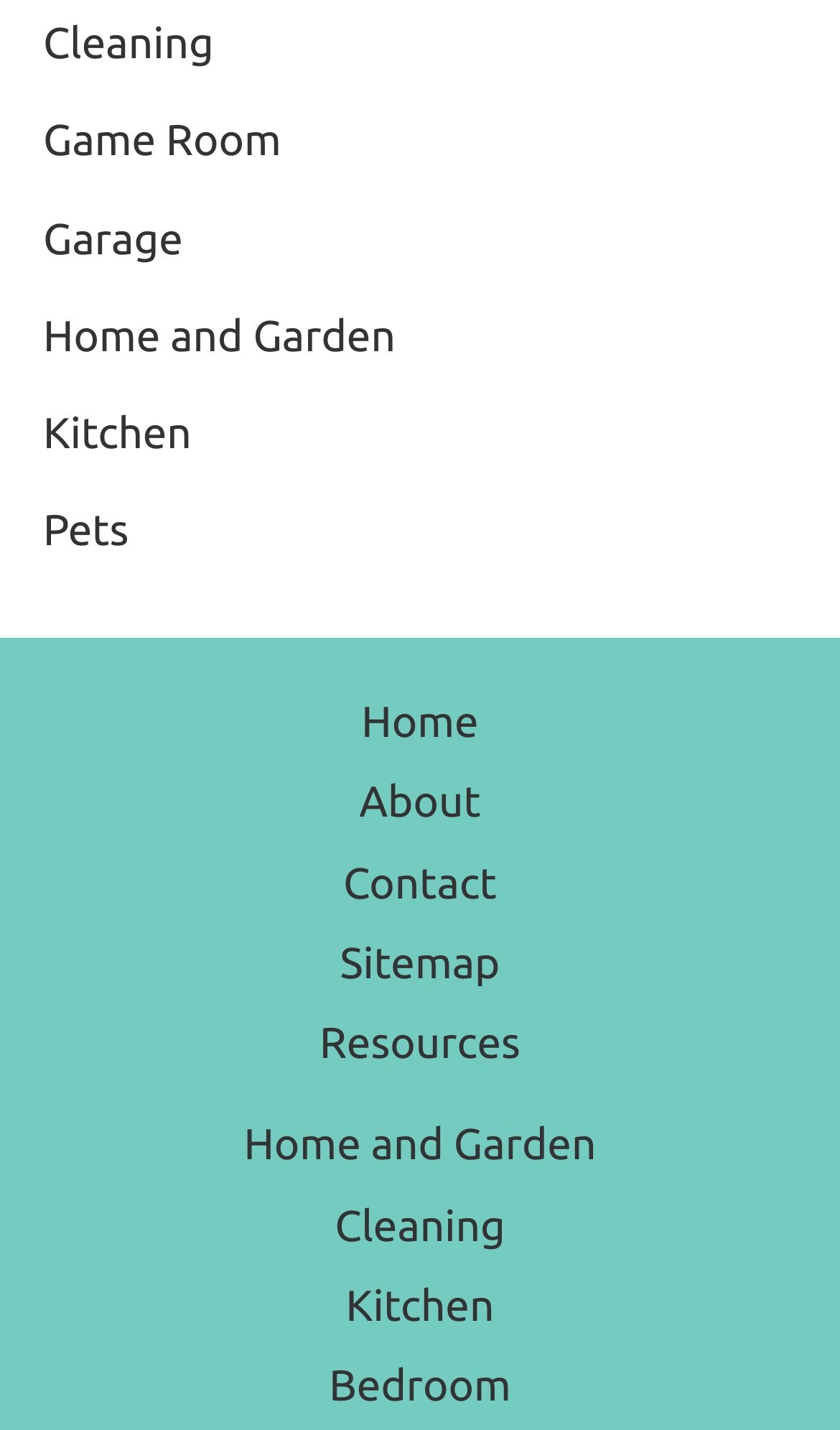What is the last link in the footer menu?
Use the image to give a comprehensive and detailed response to the question.

By looking at the footer menu, I can see that the last link is 'Resources', which is located at the bottom right corner of the footer menu.